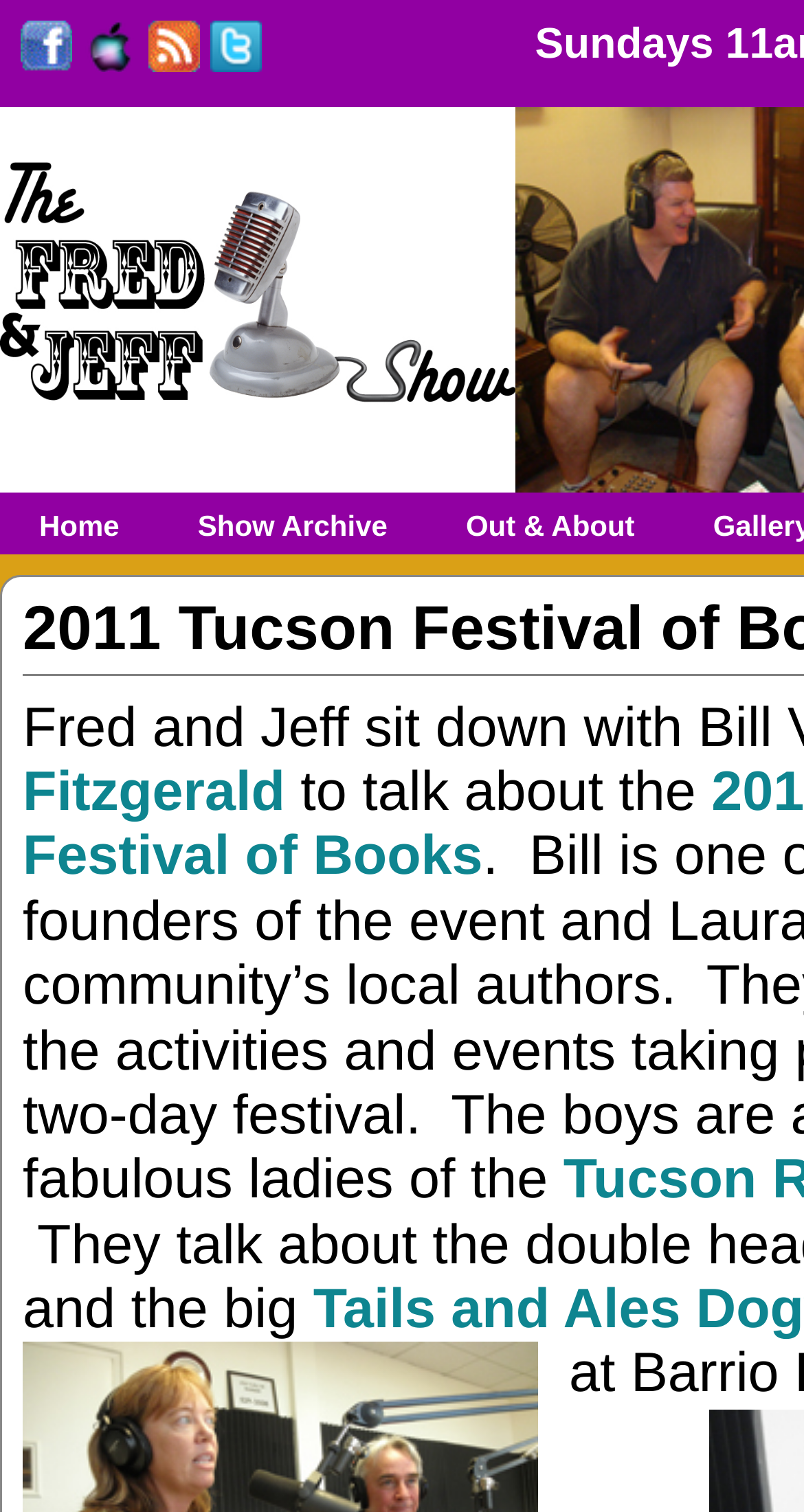Find the bounding box coordinates of the element's region that should be clicked in order to follow the given instruction: "Follow on Facebook". The coordinates should consist of four float numbers between 0 and 1, i.e., [left, top, right, bottom].

[0.026, 0.023, 0.09, 0.055]